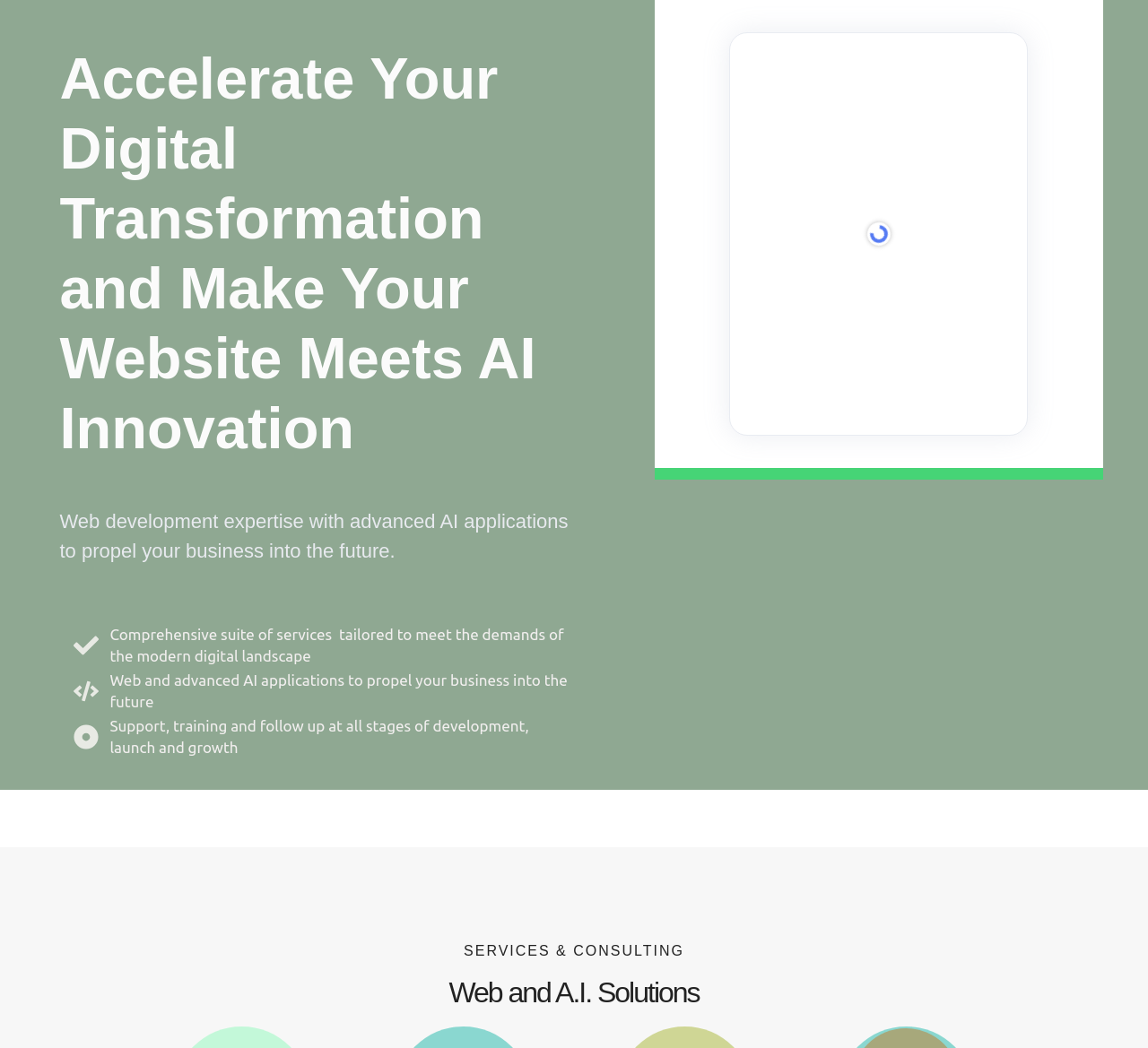Describe the webpage in detail, including text, images, and layout.

The webpage is about web and AI development, with a focus on leveraging AI for economics and business. At the top, there is a prominent heading that reads "Accelerate Your Digital Transformation and Make Your Website Meets AI Innovation", which is centered and takes up about half of the screen width. Below this heading, there is a brief description of the company's expertise in web development and AI applications.

Further down, there are three paragraphs of text that outline the company's services. The first paragraph mentions a comprehensive suite of services tailored to meet the demands of the modern digital landscape. The second paragraph reiterates the company's focus on web and advanced AI applications to propel businesses into the future. The third paragraph highlights the company's support, training, and follow-up services at all stages of development, launch, and growth.

To the right of these paragraphs, there is a section with a heading "SERVICES & CONSULTING" in a larger font size. Below this heading, there is another heading "Web and A.I. Solutions" that takes up about half of the screen width. This section appears to be a separate section or module on the webpage, possibly highlighting the company's specific services and solutions in web and AI development.